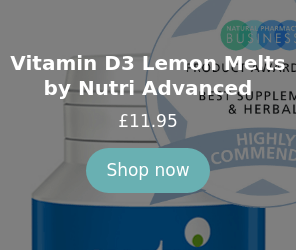What badge does the Vitamin D3 supplement have?
Based on the image, give a one-word or short phrase answer.

Highly Commended